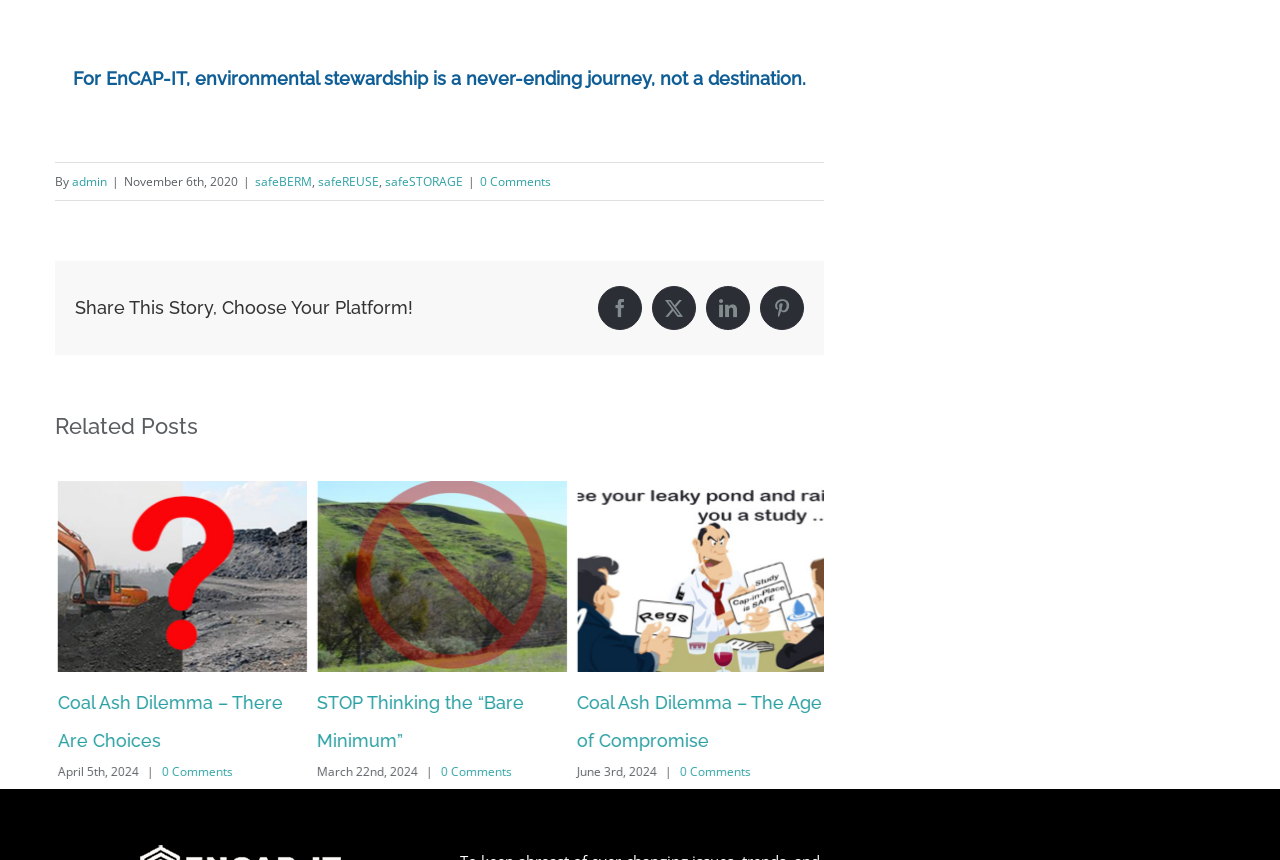Respond to the question with just a single word or phrase: 
What is the purpose of the '|' symbol in the related posts?

Separator